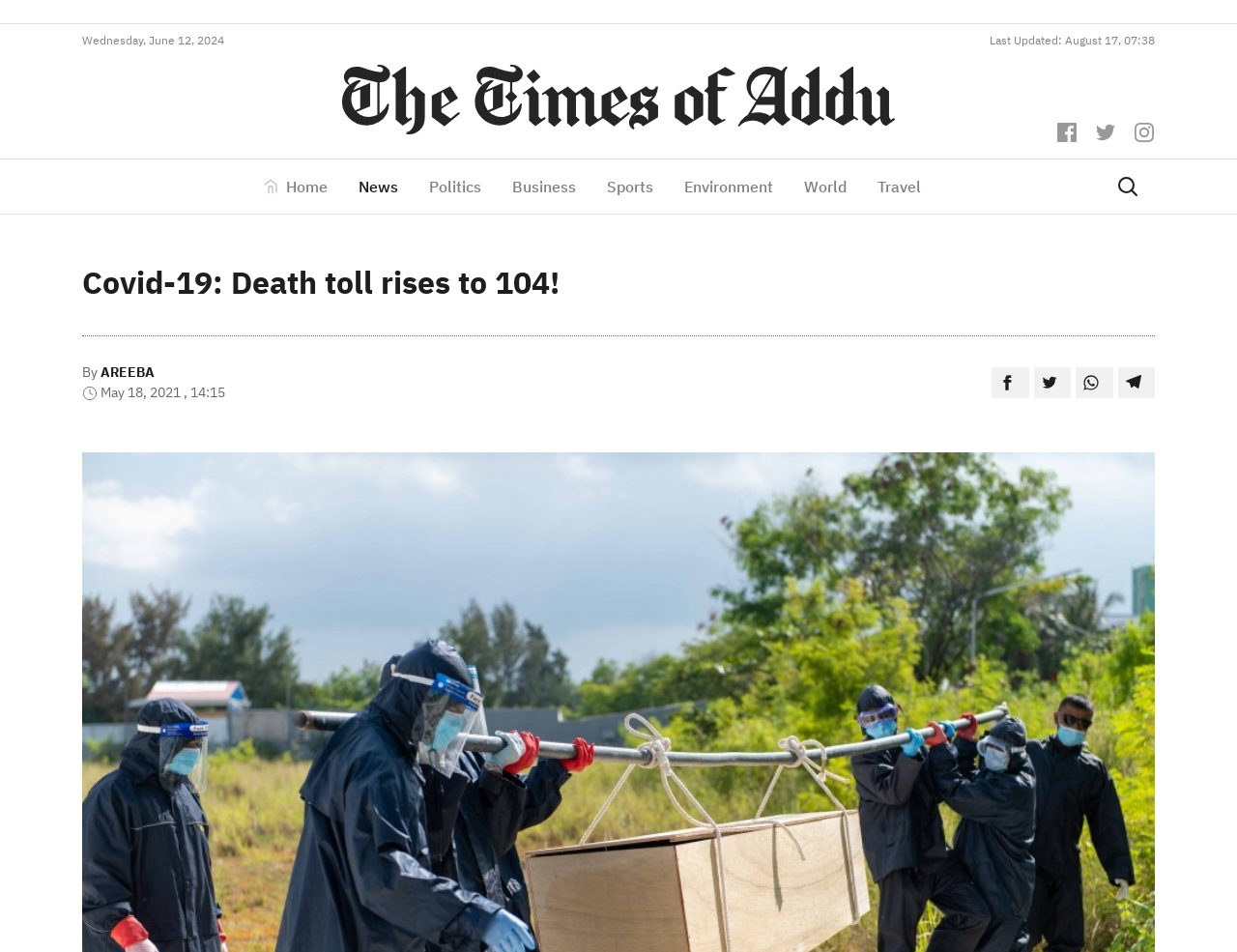What is the category of the news article?
Please use the image to provide a one-word or short phrase answer.

Covid-19